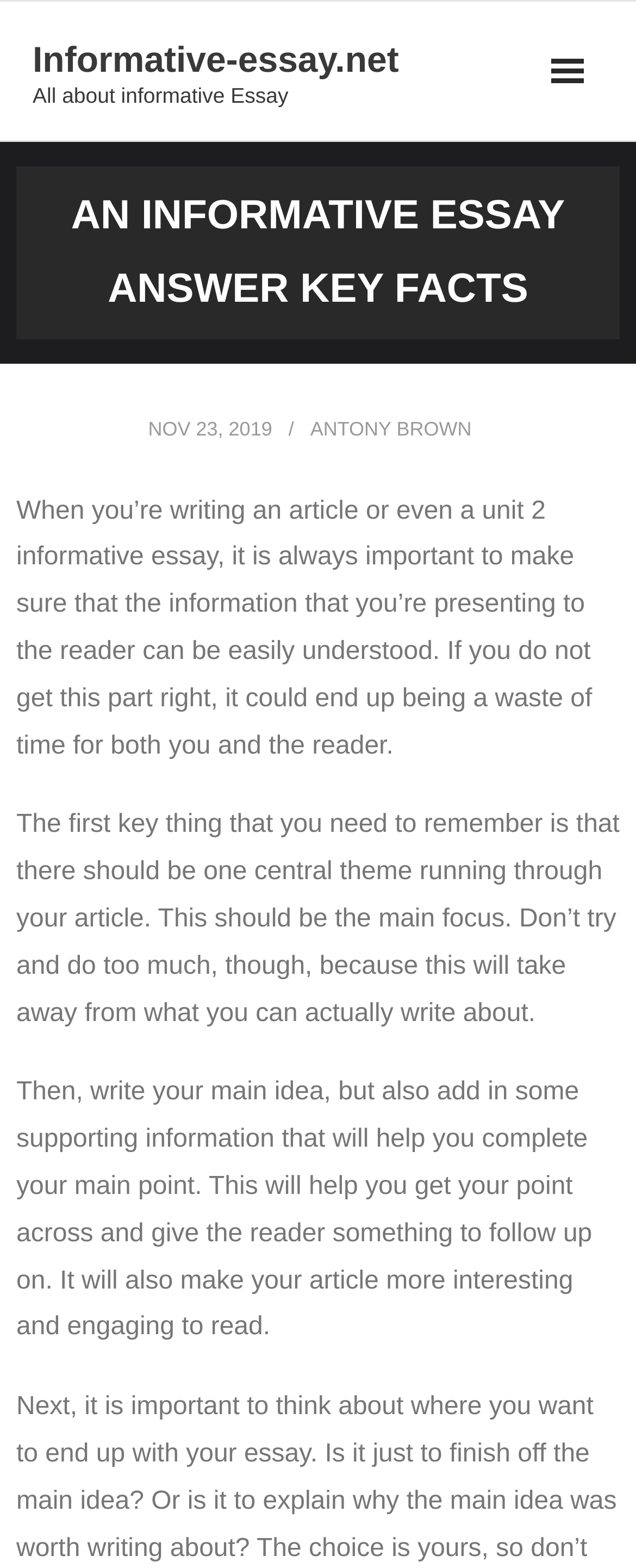Describe the webpage meticulously, covering all significant aspects.

The webpage appears to be an informative article about writing an informative essay. At the top, there is a layout table that spans the entire width of the page. Within this table, there is a link to "Informative-essay.net" with a subtitle "All about informative Essay" positioned near the top left corner of the page. 

Below this link, there is another link to "What is Essay" located near the top center of the page. 

The main content of the webpage is headed by a large title "AN INFORMATIVE ESSAY ANSWER KEY FACTS" positioned near the top center of the page. Below this title, there is a header section that contains two links: "NOV 23, 2019" and "ANTONY BROWN", positioned side by side near the top right corner of the page.

The main article is divided into three paragraphs of text. The first paragraph explains the importance of presenting information in a clear and understandable manner. The second paragraph discusses the need for a central theme in an article. The third paragraph provides guidance on writing a main idea with supporting information. These paragraphs are positioned below the header section, spanning the width of the page, and are stacked vertically in a single column.